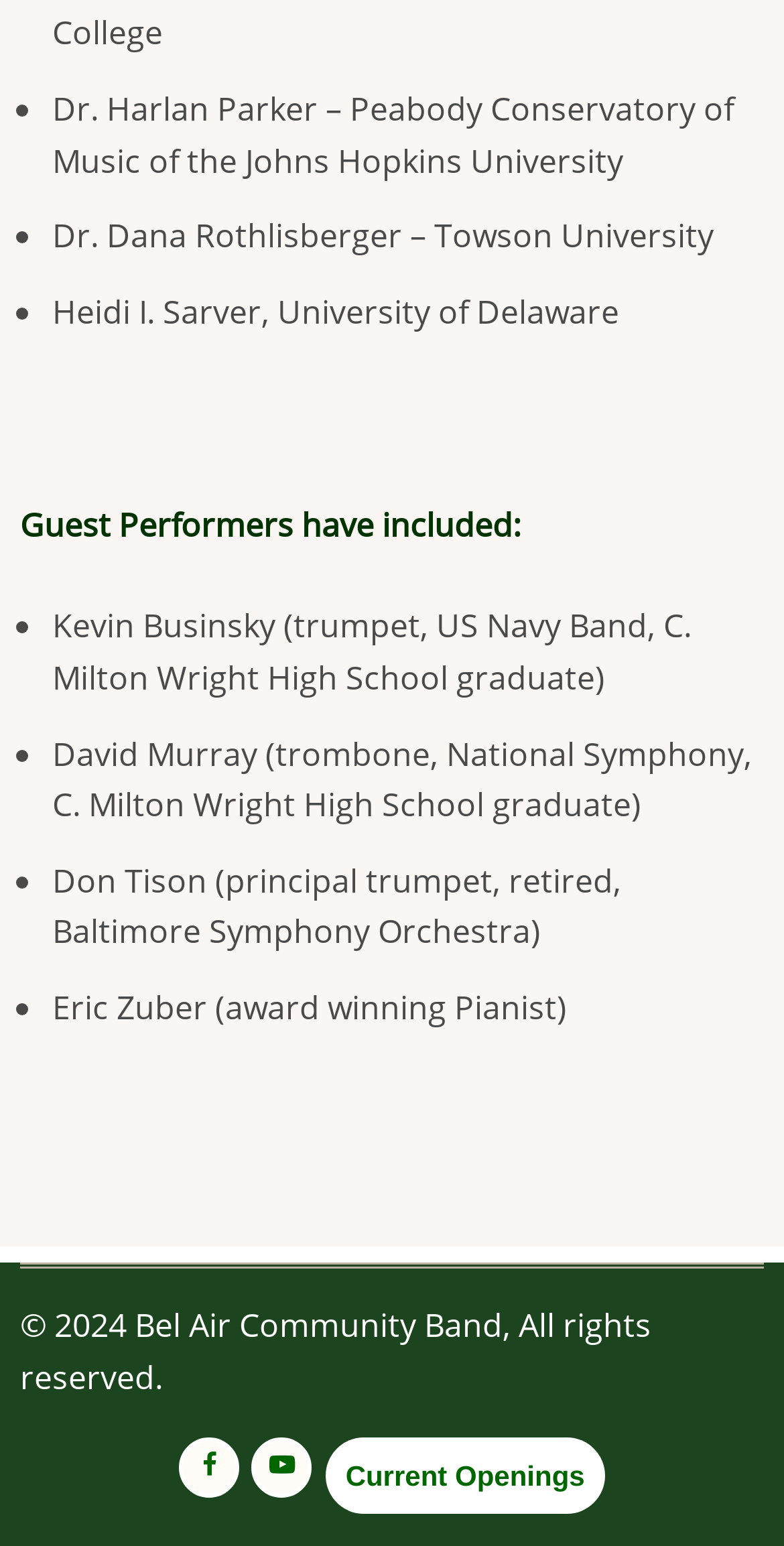Provide the bounding box coordinates, formatted as (top-left x, top-left y, bottom-right x, bottom-right y), with all values being floating point numbers between 0 and 1. Identify the bounding box of the UI element that matches the description: Current Openings

[0.415, 0.929, 0.772, 0.979]